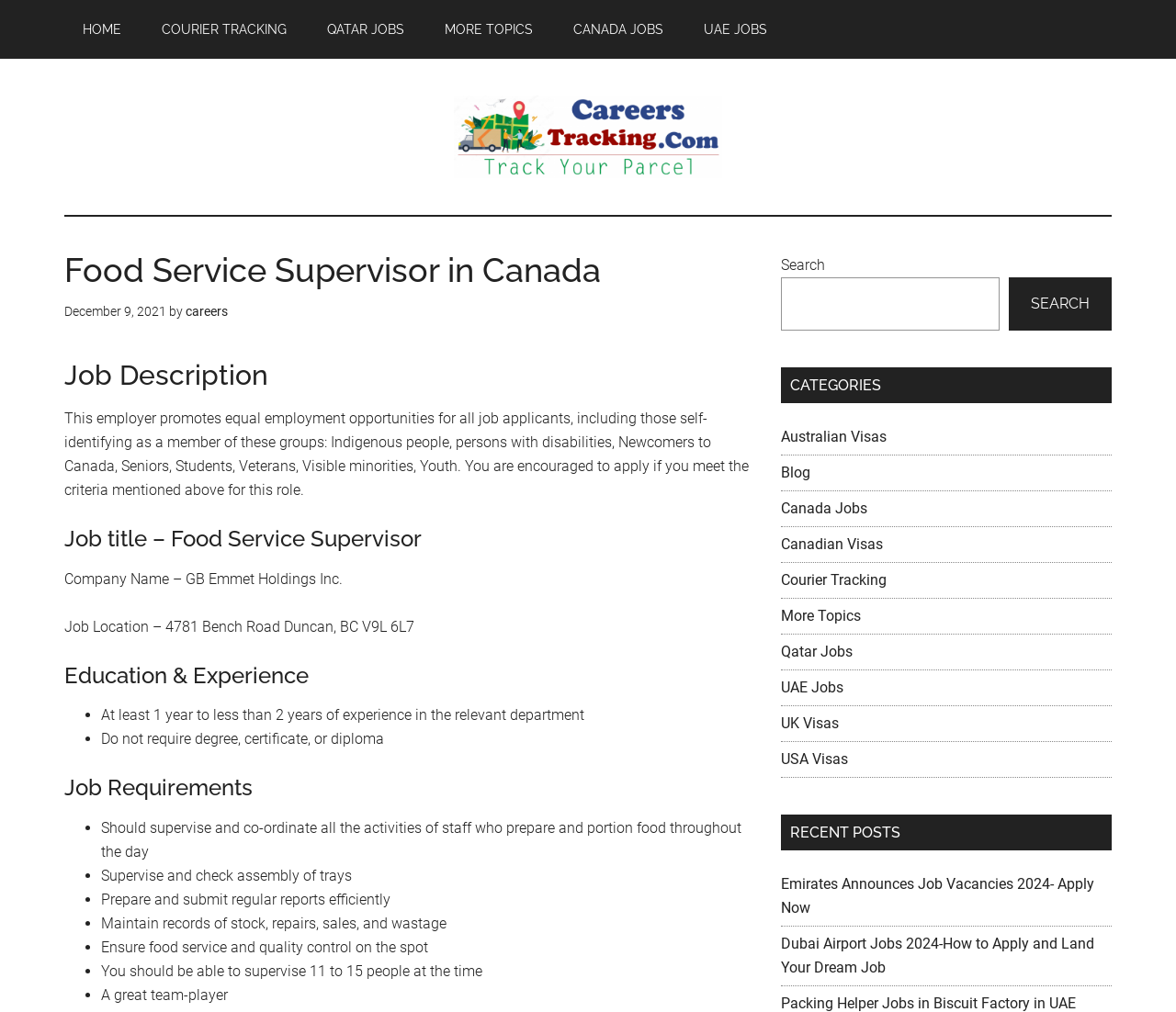Give a one-word or short phrase answer to the question: 
What is the location of the job mentioned in the webpage?

4781 Bench Road Duncan, BC V9L 6L7